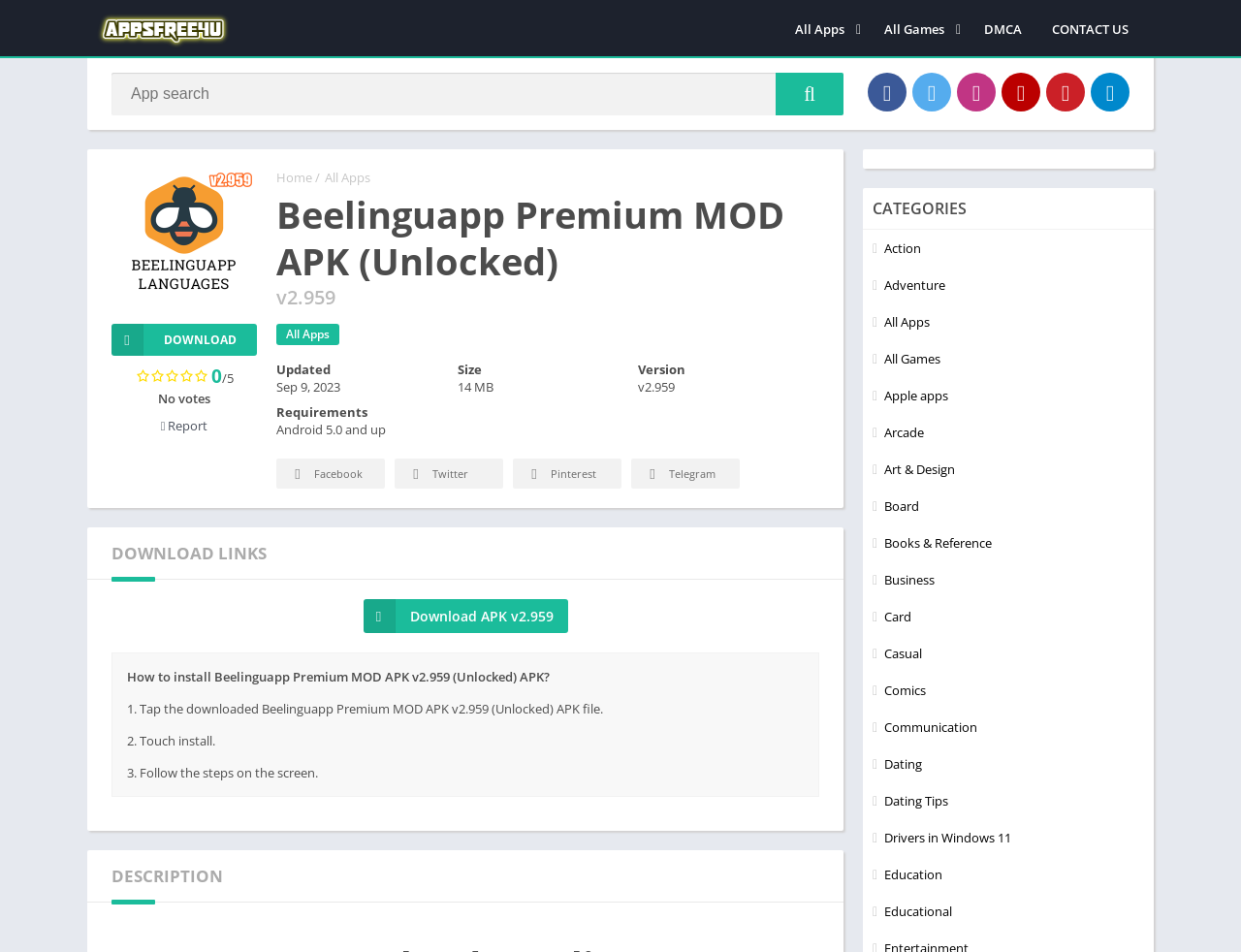Determine the bounding box coordinates of the clickable element to achieve the following action: 'Download Beelinguapp Premium MOD APK v2.959'. Provide the coordinates as four float values between 0 and 1, formatted as [left, top, right, bottom].

[0.293, 0.629, 0.457, 0.665]